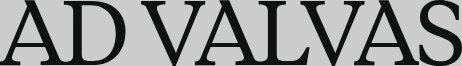What is the focus of Ad Valvas?
Refer to the image and provide a one-word or short phrase answer.

University community issues